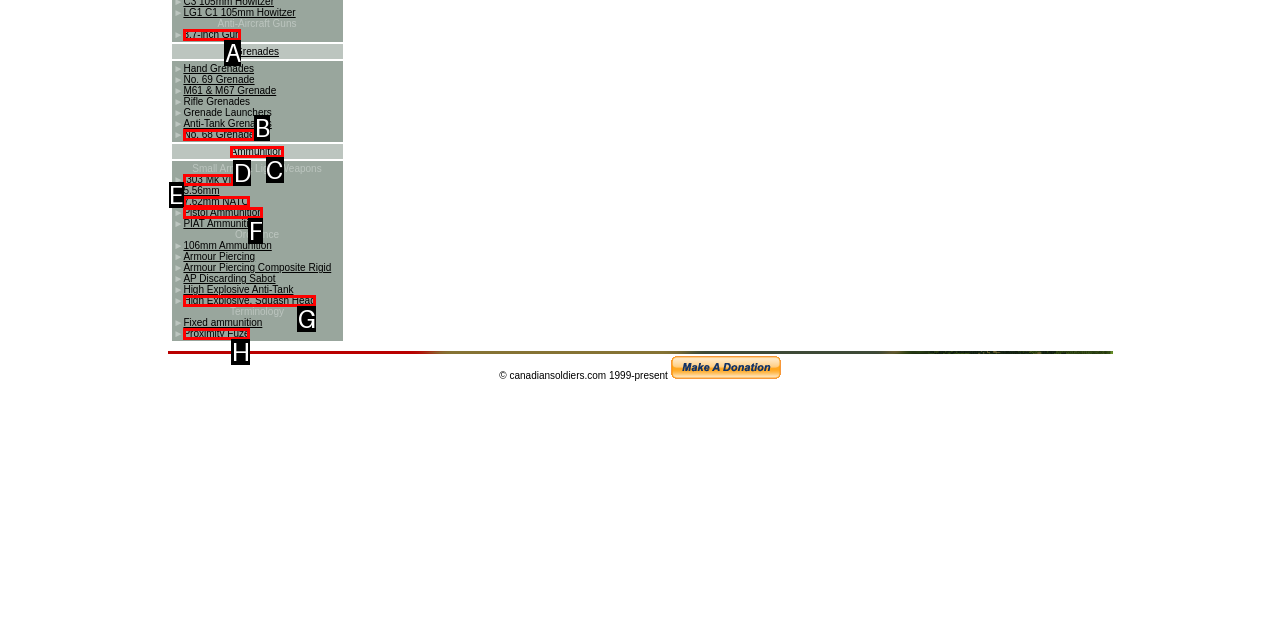Determine the HTML element that aligns with the description: High Explosive, Squash Head
Answer by stating the letter of the appropriate option from the available choices.

G